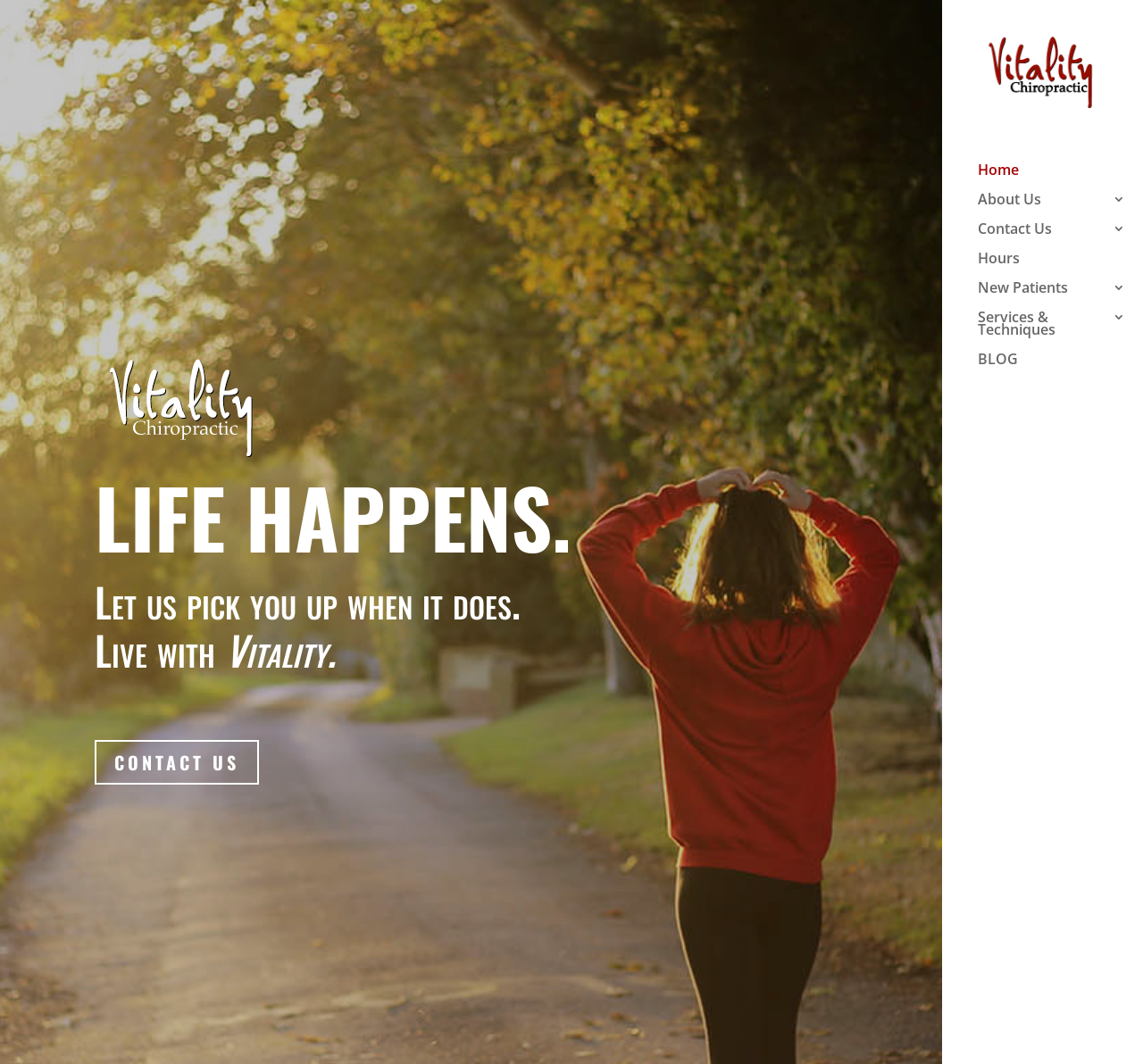Locate the bounding box coordinates of the clickable region to complete the following instruction: "Learn about 'Services & Techniques'."

[0.855, 0.29, 1.0, 0.329]